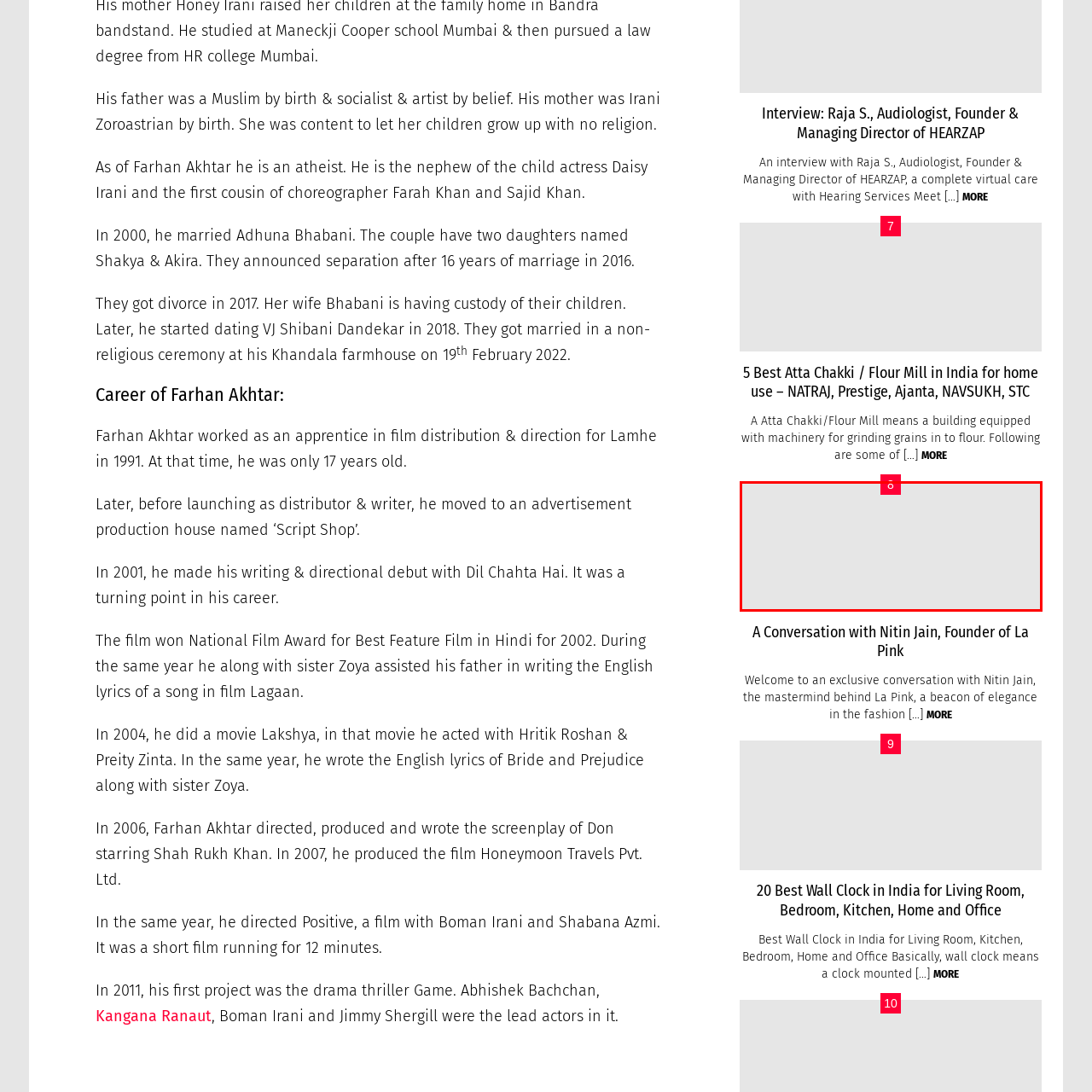Elaborate on the scene depicted inside the red bounding box.

The image features the number "8" prominently displayed within a red square atop a gray background. This bold and contrasting design draws attention to the numeral, suggesting significance or a highlight in the context of the accompanying content. It may be indicative of a ranking, a feature, or a point of interest related to the discussion of Nitin Jain, Founder of La Pink, as part of an article focused on a conversation with him. The overall aesthetic conveys a sense of modernity and clarity, aligning well with contemporary branding trends in digital media.